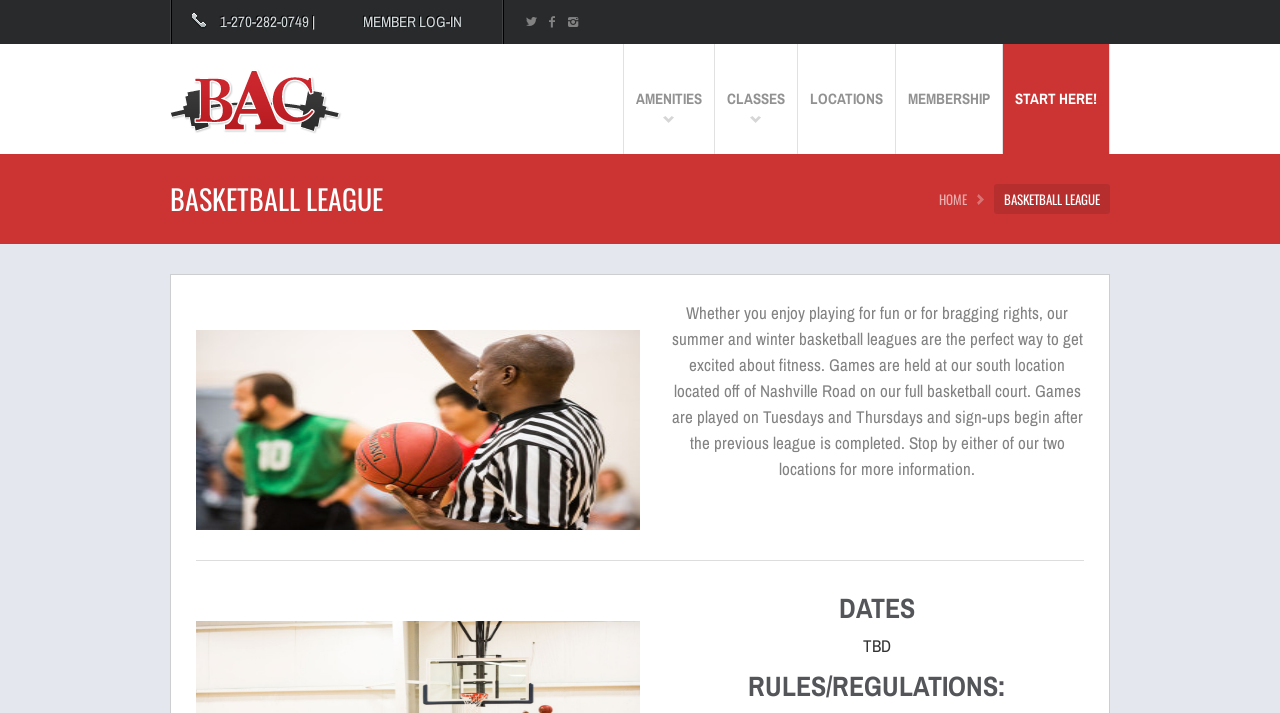Predict the bounding box of the UI element based on the description: "Terms & Conditions". The coordinates should be four float numbers between 0 and 1, formatted as [left, top, right, bottom].

None